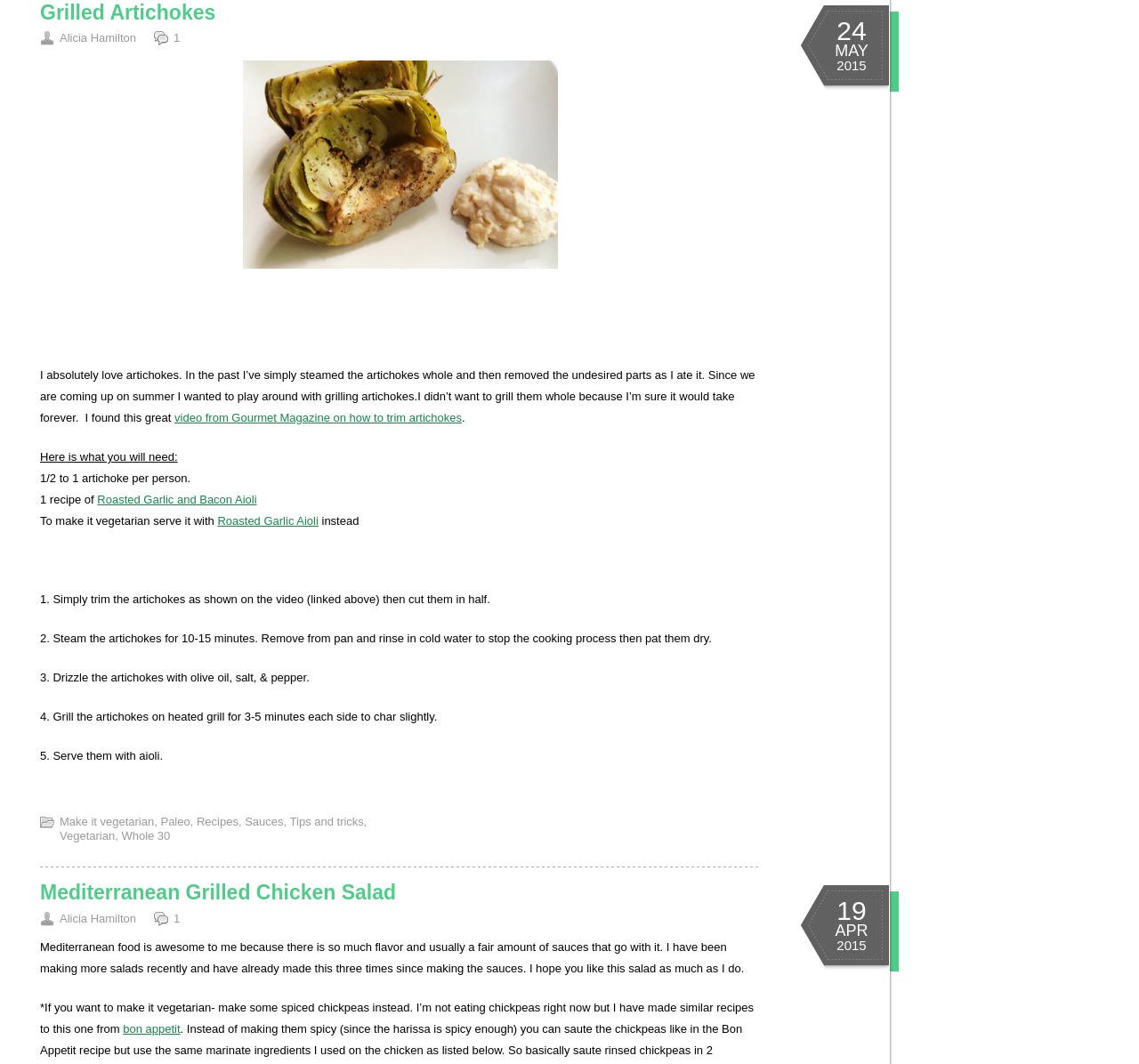What is the fifth step in grilling artichokes?
Based on the visual content, answer with a single word or a brief phrase.

Serve them with aioli